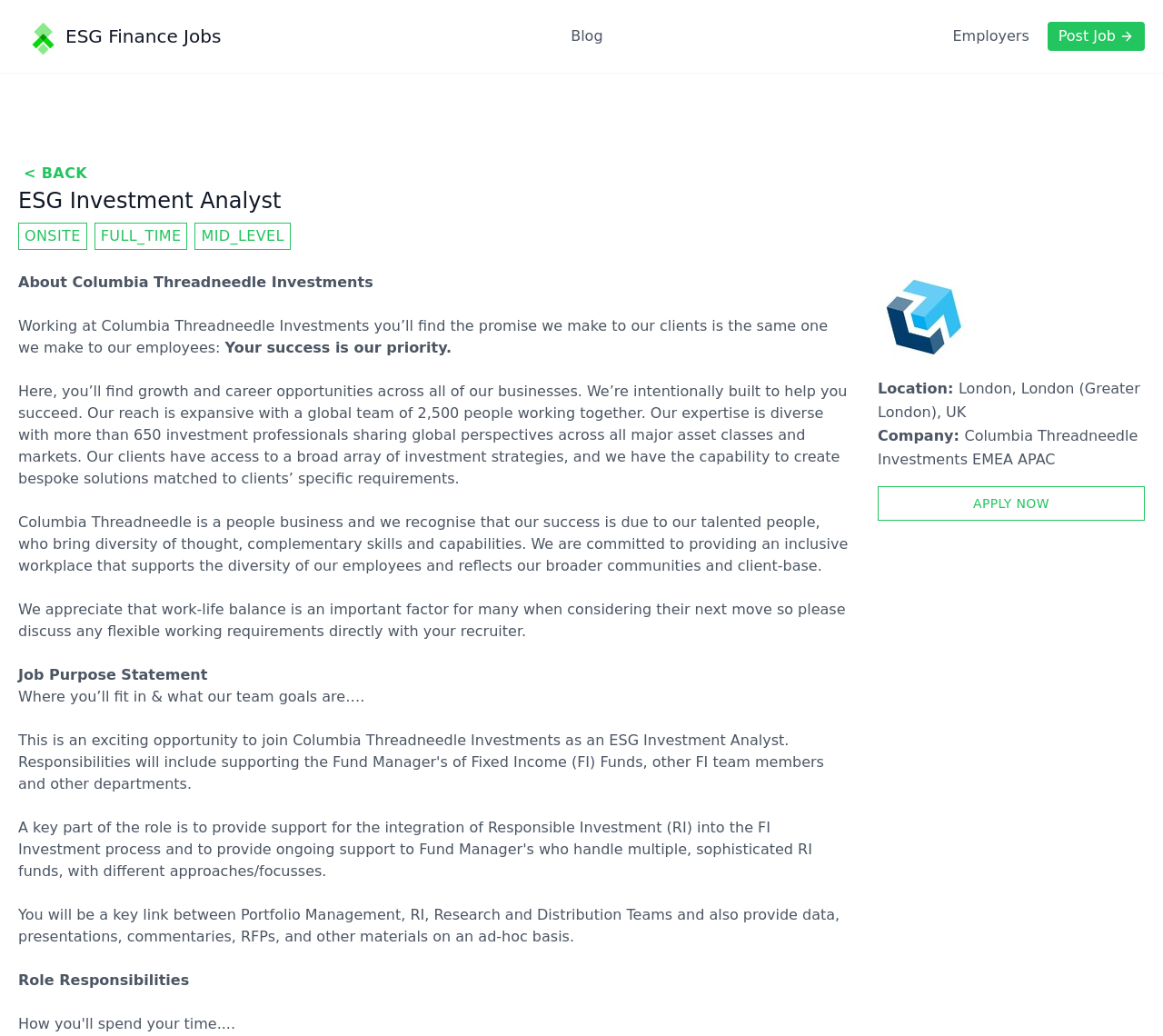Using the provided element description: "Apply Now", determine the bounding box coordinates of the corresponding UI element in the screenshot.

[0.755, 0.469, 0.984, 0.503]